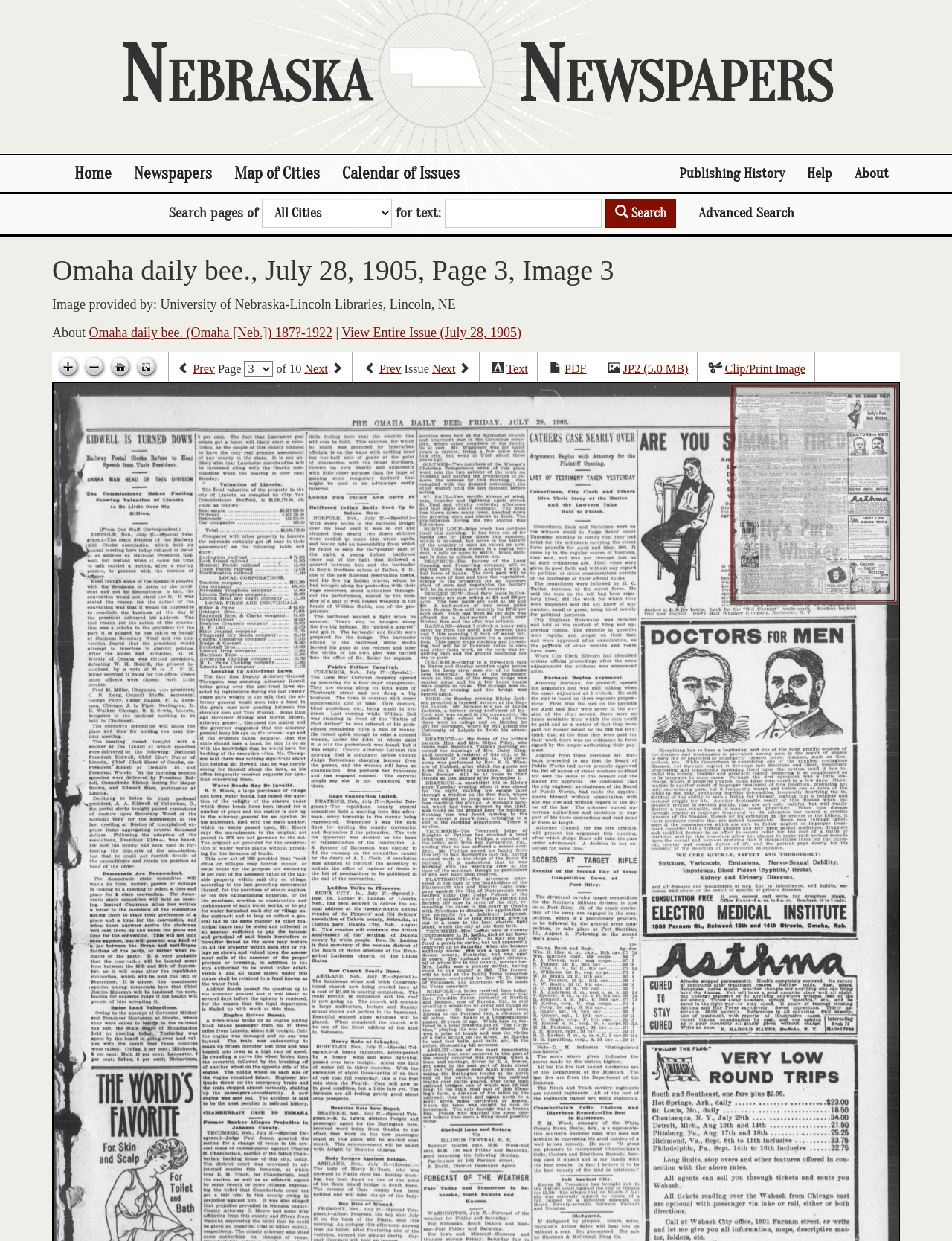What is the format of the image that can be downloaded?
Using the details shown in the screenshot, provide a comprehensive answer to the question.

The format of the image that can be downloaded can be found in the link 'JP2 (5.0 MB)' at the bottom of the webpage.